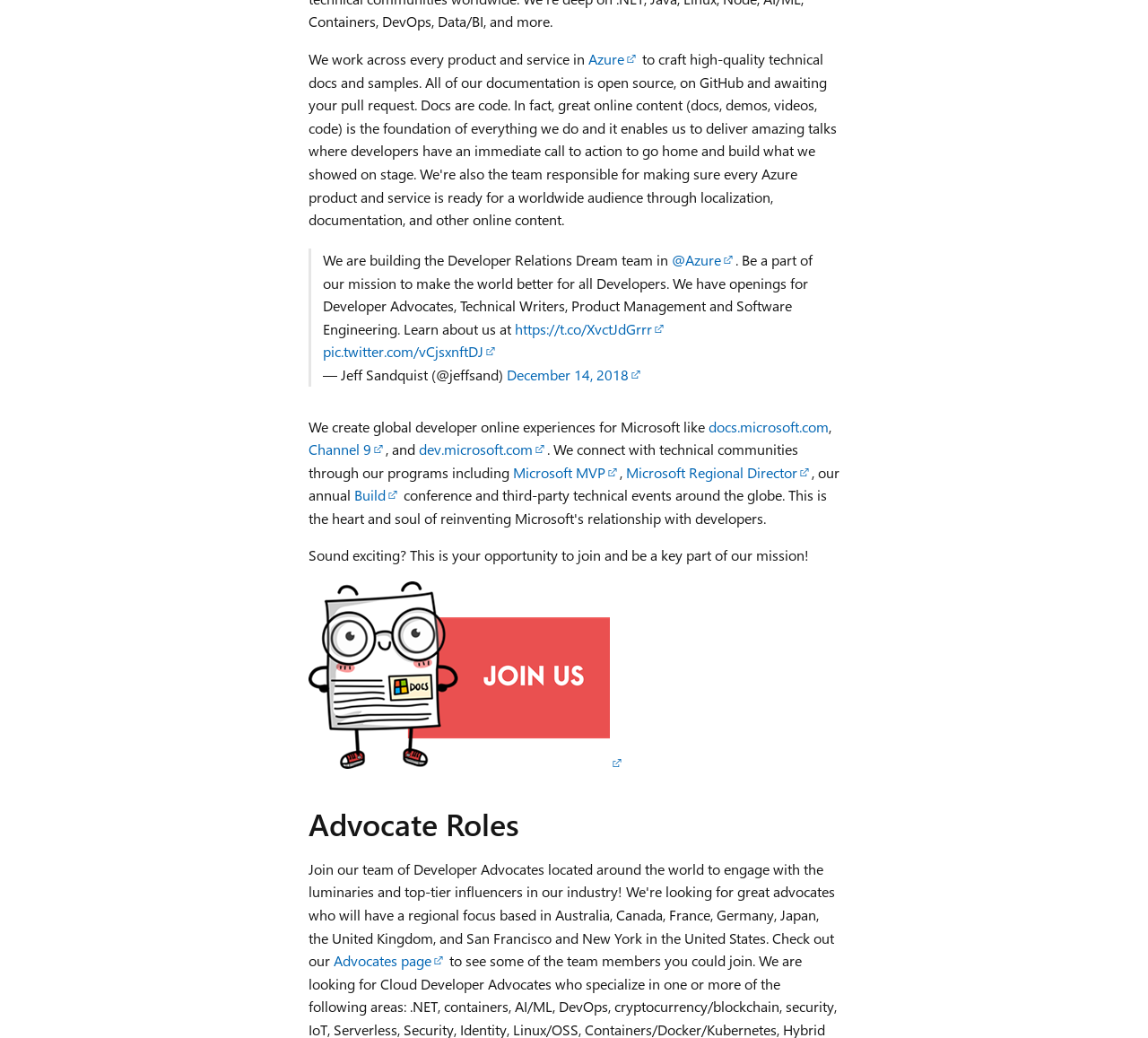Please identify the bounding box coordinates of the area I need to click to accomplish the following instruction: "Go to 'docs.microsoft.com'".

[0.617, 0.401, 0.722, 0.42]